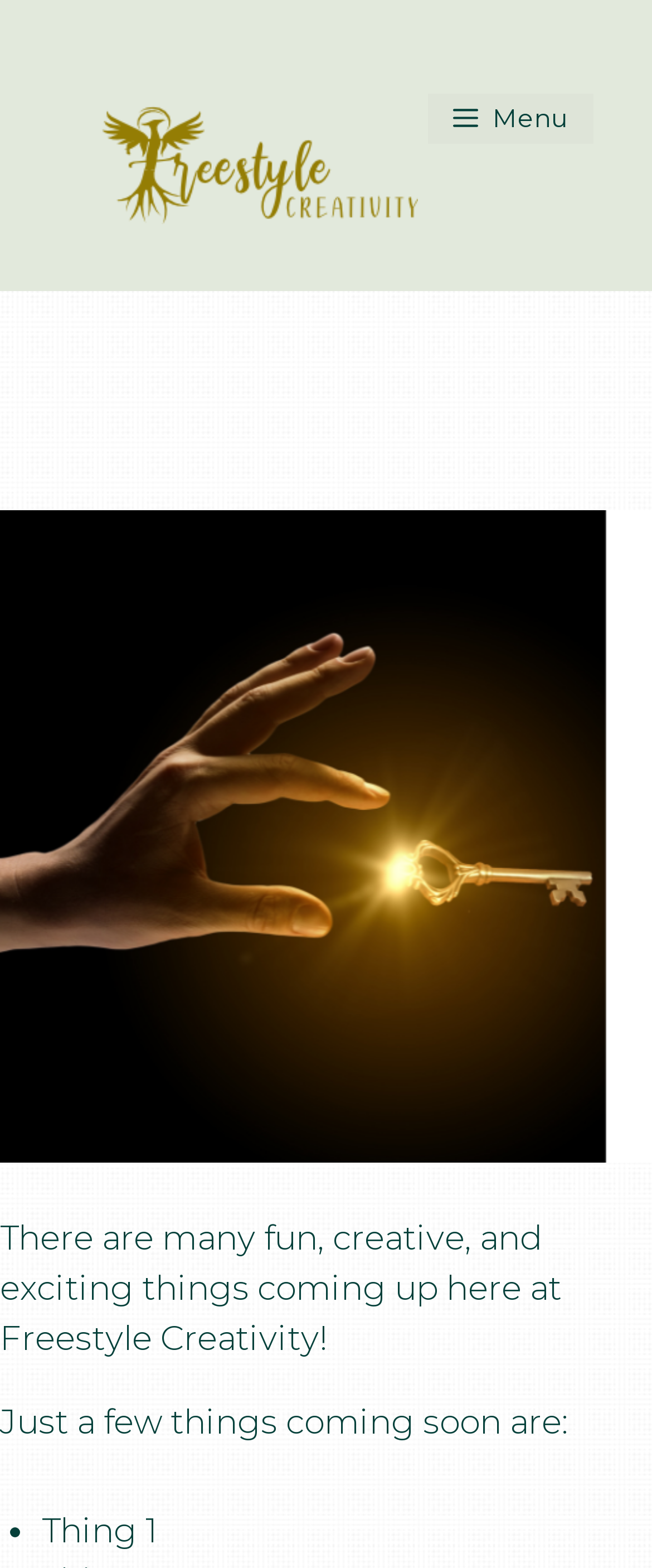What is the name of the website?
Refer to the image and answer the question using a single word or phrase.

Freestyle Creativity